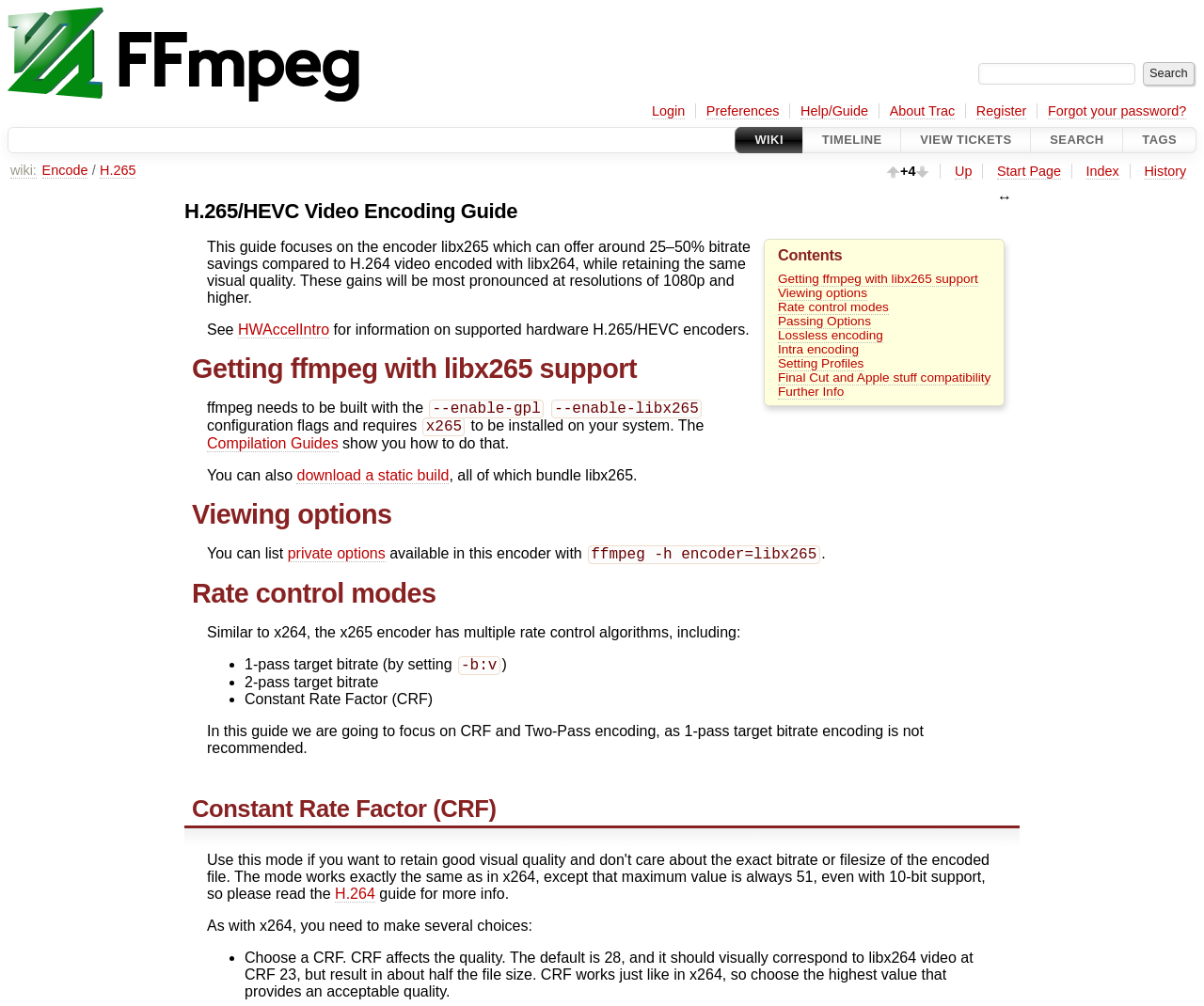Identify and generate the primary title of the webpage.

H.265/HEVC Video Encoding Guide